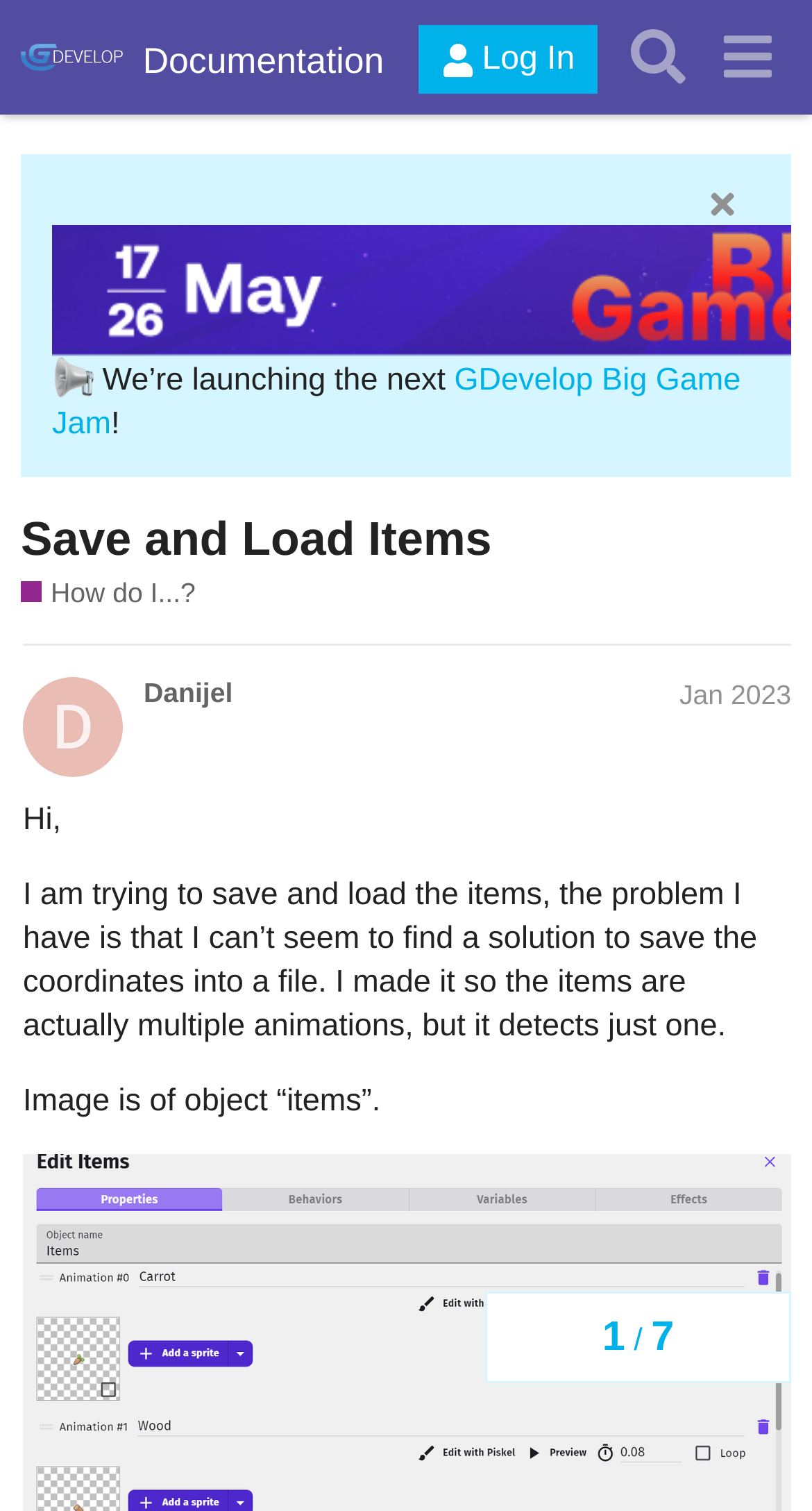Find the bounding box coordinates of the area to click in order to follow the instruction: "View the profile of user 'Danijel'".

[0.177, 0.449, 0.287, 0.47]